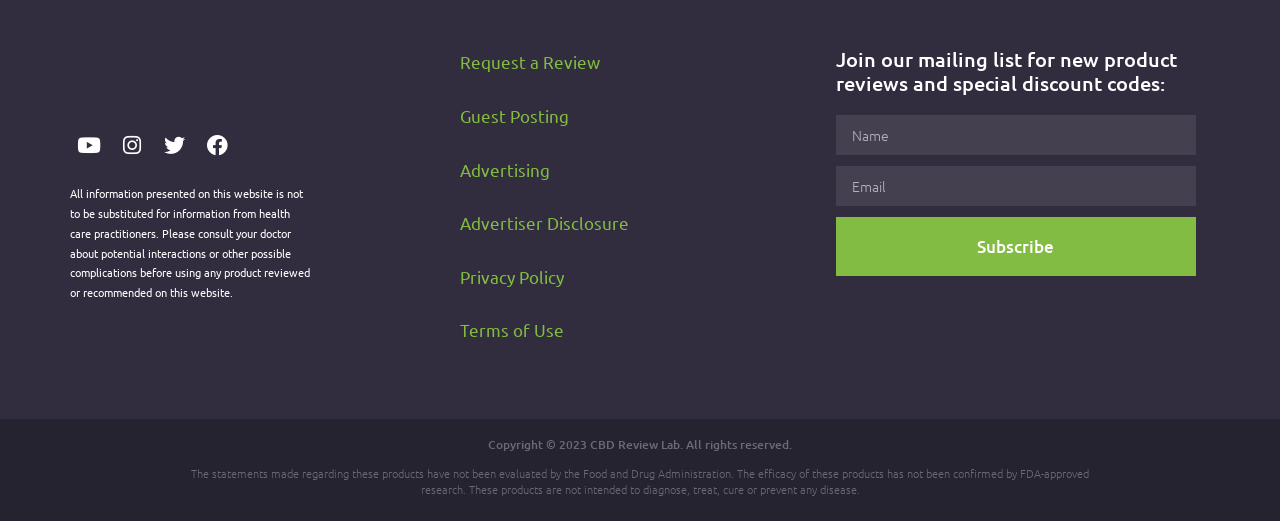Please provide the bounding box coordinates for the UI element as described: "aria-label="Share by email"". The coordinates must be four floats between 0 and 1, represented as [left, top, right, bottom].

None